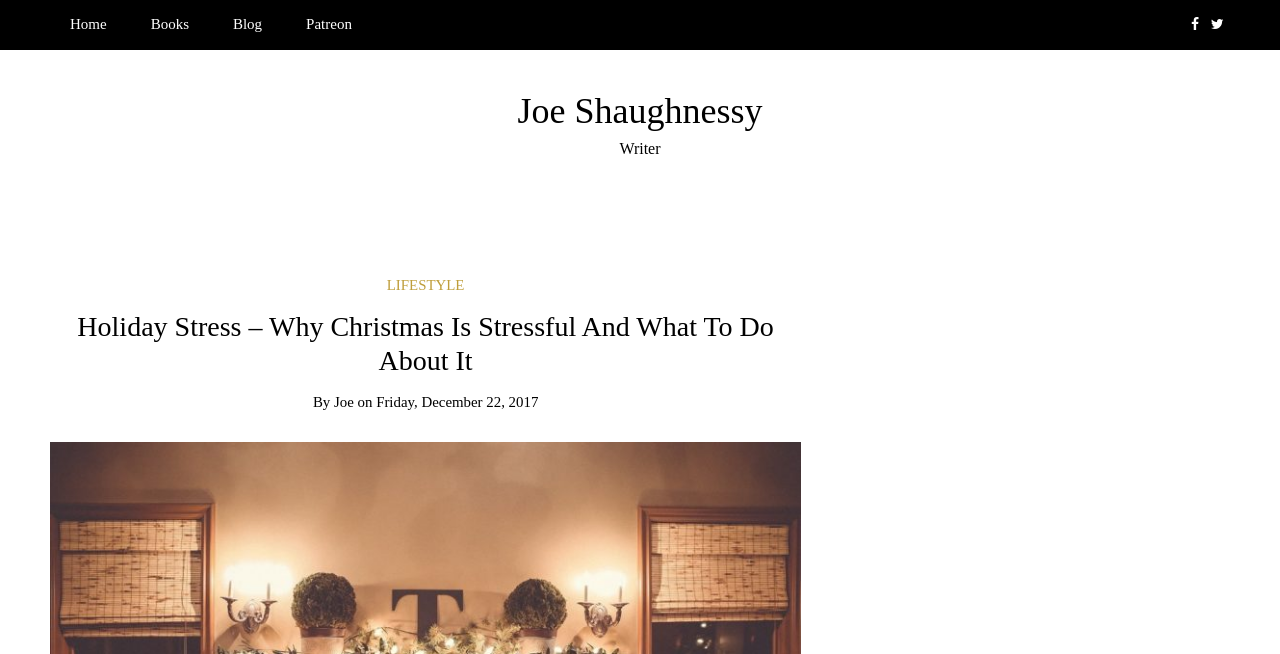Specify the bounding box coordinates for the region that must be clicked to perform the given instruction: "go to home page".

[0.039, 0.0, 0.099, 0.076]